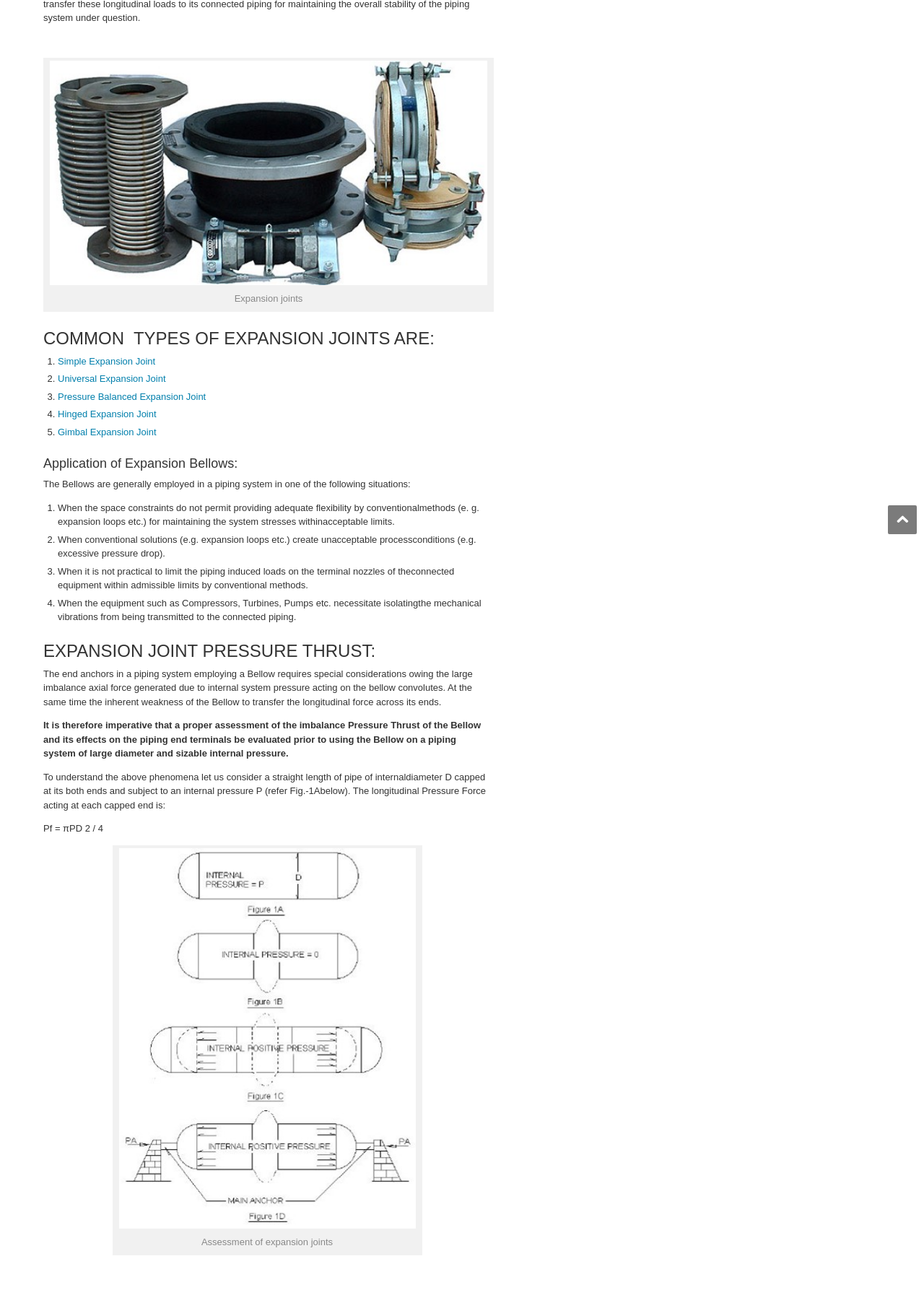Using the given description, provide the bounding box coordinates formatted as (top-left x, top-left y, bottom-right x, bottom-right y), with all values being floating point numbers between 0 and 1. Description: Pressure Balanced Expansion Joint

[0.062, 0.302, 0.223, 0.31]